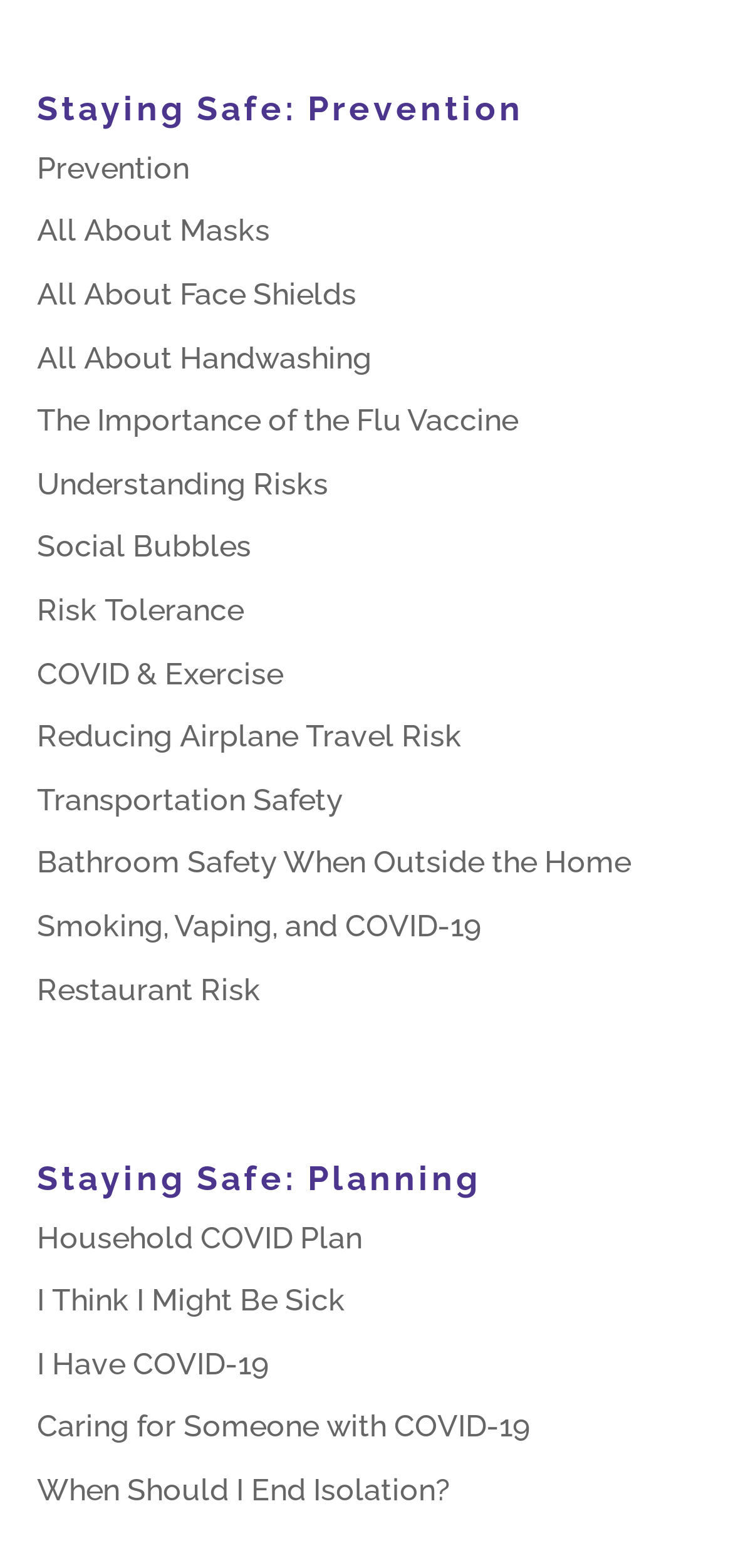Answer the question using only a single word or phrase: 
What is the last link under 'Staying Safe: Planning'?

When Should I End Isolation?